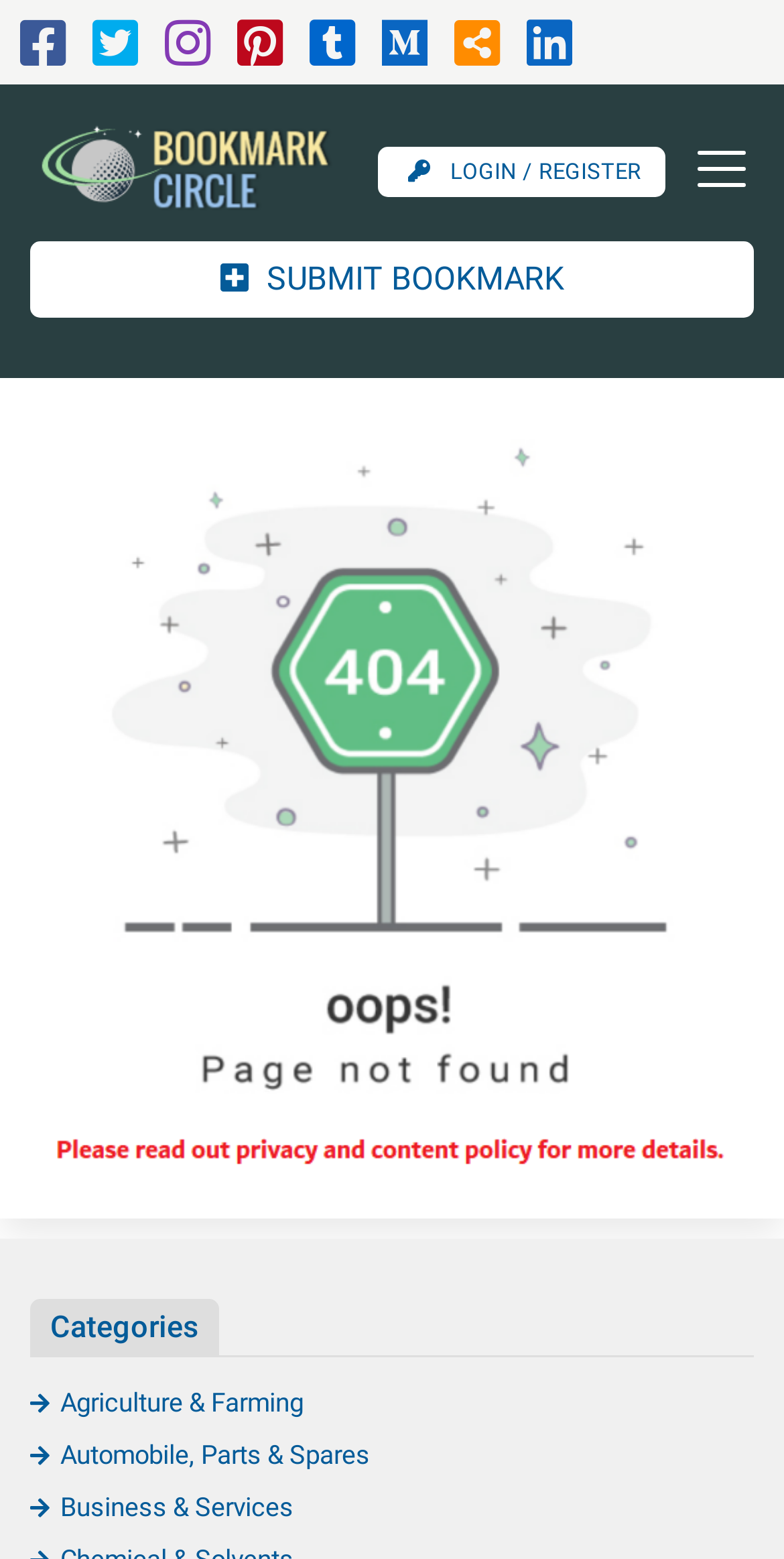What is the current status of the webpage?
Examine the image and give a concise answer in one word or a short phrase.

Error Page